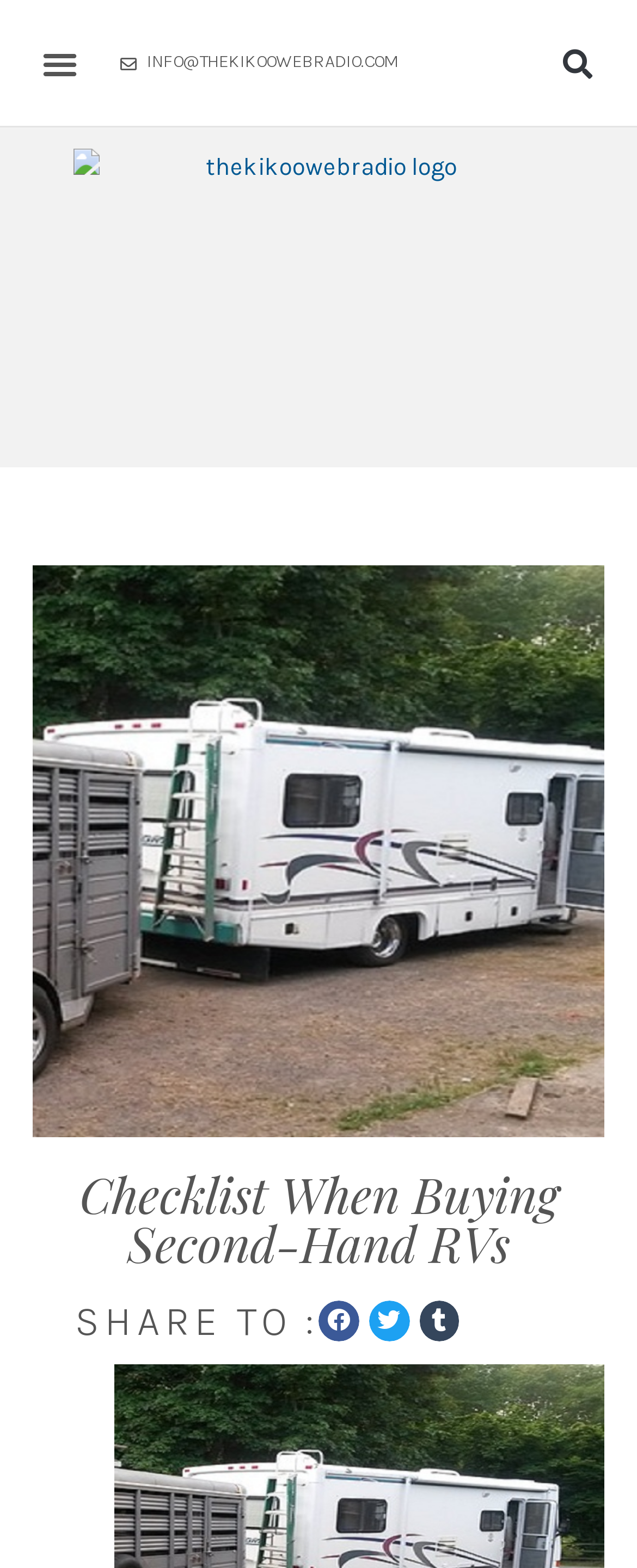Please provide a one-word or short phrase answer to the question:
What is the topic of the main content?

Buying Second-Hand RVs